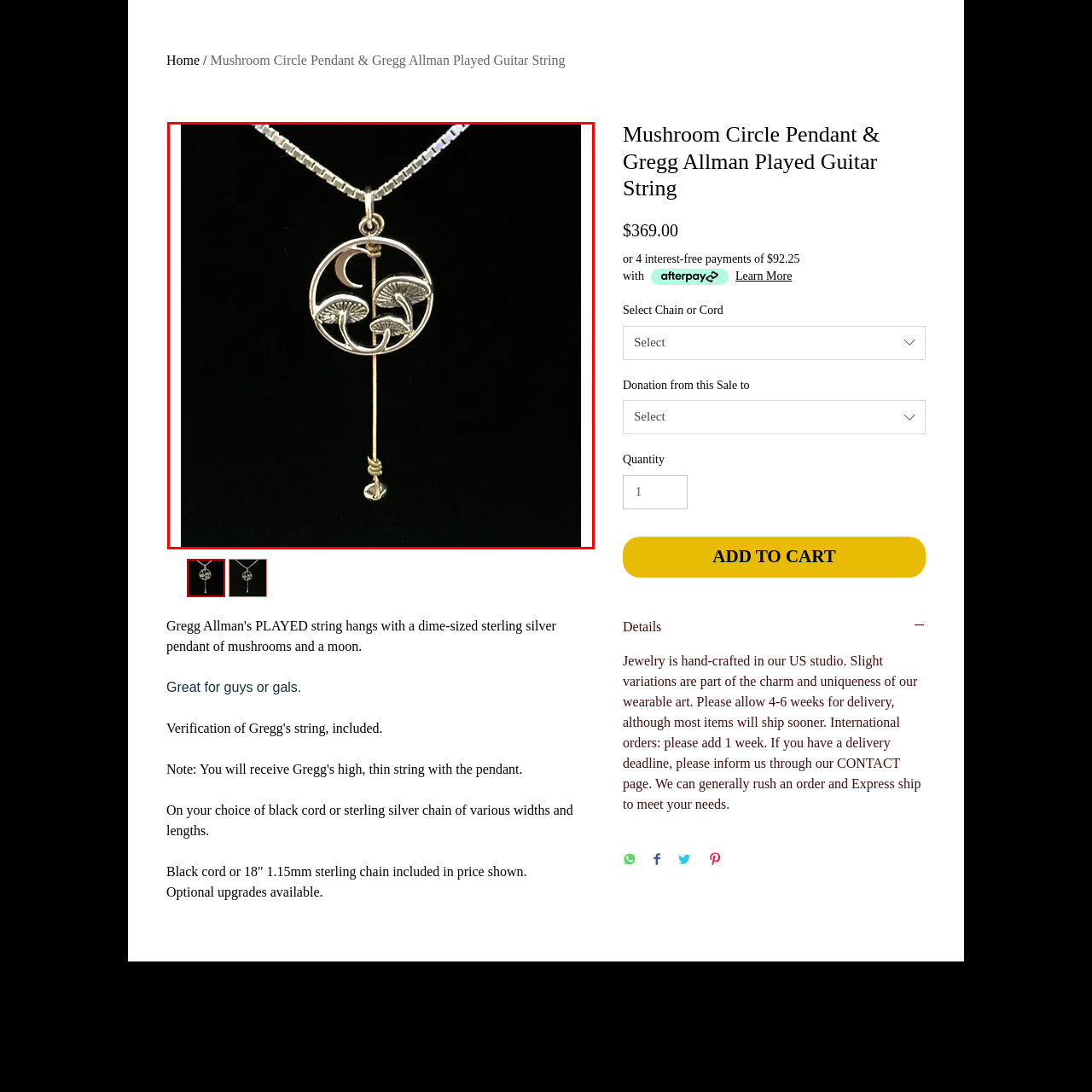Detail the features and elements seen in the red-circled portion of the image.

This exquisite jewelry piece features a "Mushroom Circle Pendant," artistically crafted with intricate details showcasing three mushrooms encircled within a circular frame. The pendant elegantly hangs from a sleek sterling silver chain, which adds a touch of sophistication. A crescent moon motif gracefully complements the design, enhancing its whimsical charm. This unique pendant is not only a beautiful accessory but also a tribute to the music legend Gregg Allman, as it incorporates guitar strings into its creation, making it a perfect blend of art and homage. Ideal for both men and women, this piece is available for $369.00, with optional upgrades for chains or cords, and donates a portion of sales to charity, reflecting its meaningful craftsmanship.